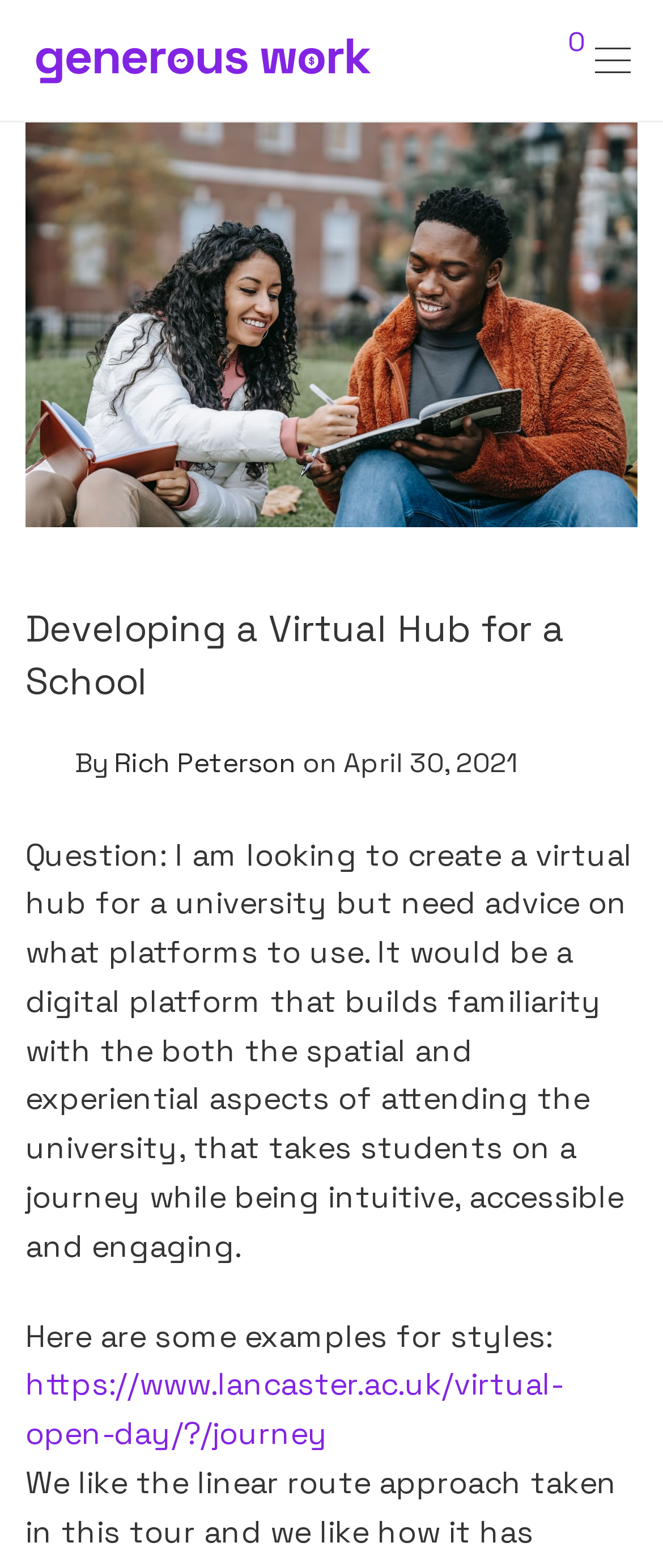Use a single word or phrase to answer the question:
What is the purpose of the virtual hub?

To build familiarity with university